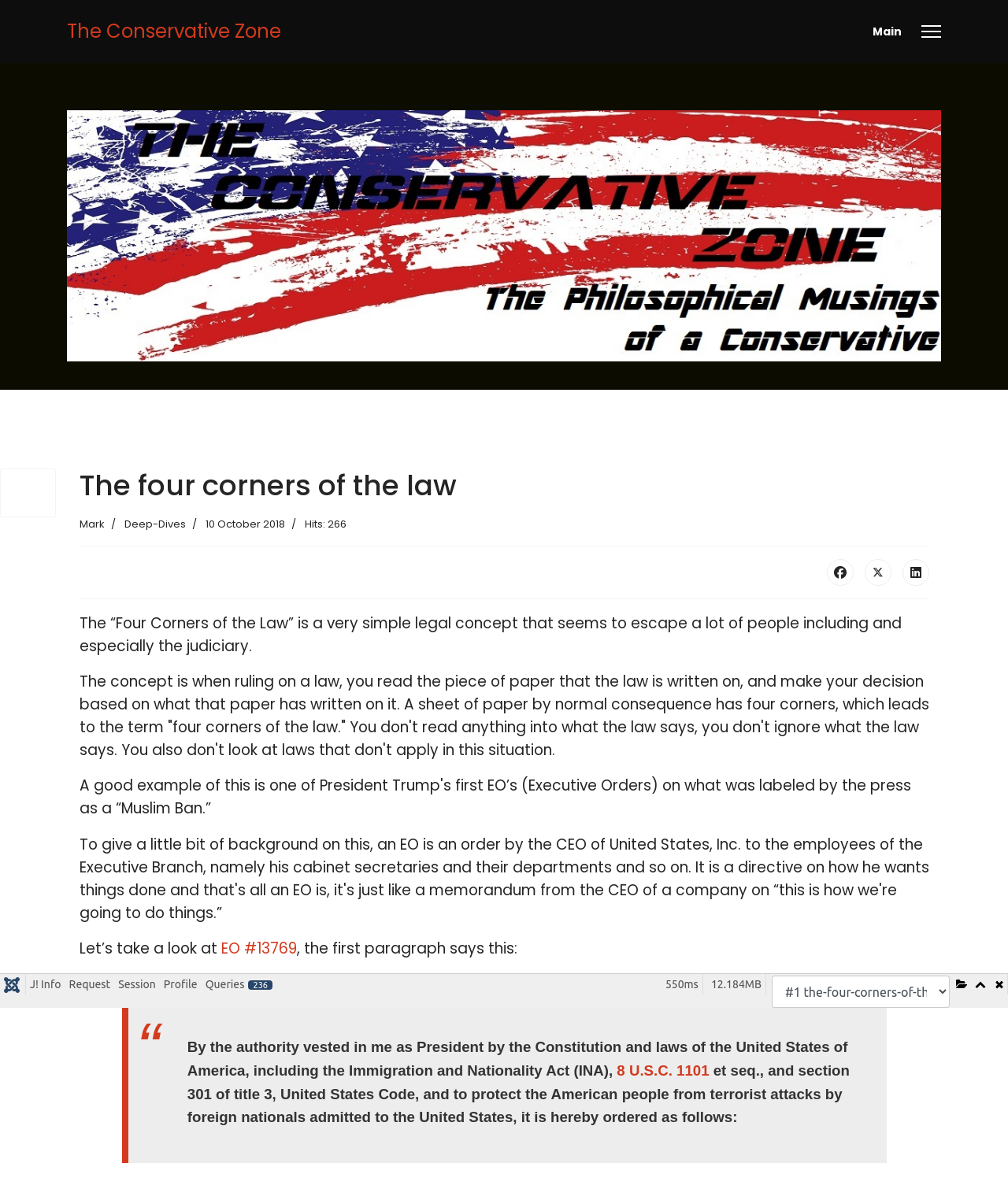Articulate a detailed summary of the webpage's content and design.

The webpage is about the concept of "The Four Corners of the Law" and its application in the judiciary. At the top left corner, there is a link to "The Conservative Zone". On the top right corner, there are three links: "Main", "Menu", and a few social media links, including "Facebook", "Twitter", and "LinkedIn". 

Below the top section, there is a heading that reads "The four corners of the law", followed by information about the author, Mark, and the category, "Deep-Dives". The publication date, October 10, 2018, is also mentioned, along with the number of hits, 266. 

The main content of the webpage starts with a paragraph explaining the concept of "The Four Corners of the Law", which is a simple legal concept that involves making decisions based on the written law without reading between the lines or ignoring certain aspects. 

The webpage then provides an example of this concept by analyzing Executive Order #13769, which is linked in the text. A blockquote is used to display a section of the executive order, which is followed by more explanatory text. 

At the bottom of the webpage, there are several links, including "J! Info", "Request", "Session", "Profile", and "Queries236". There is also a combobox and some static text displaying information about the page's size and loading time.